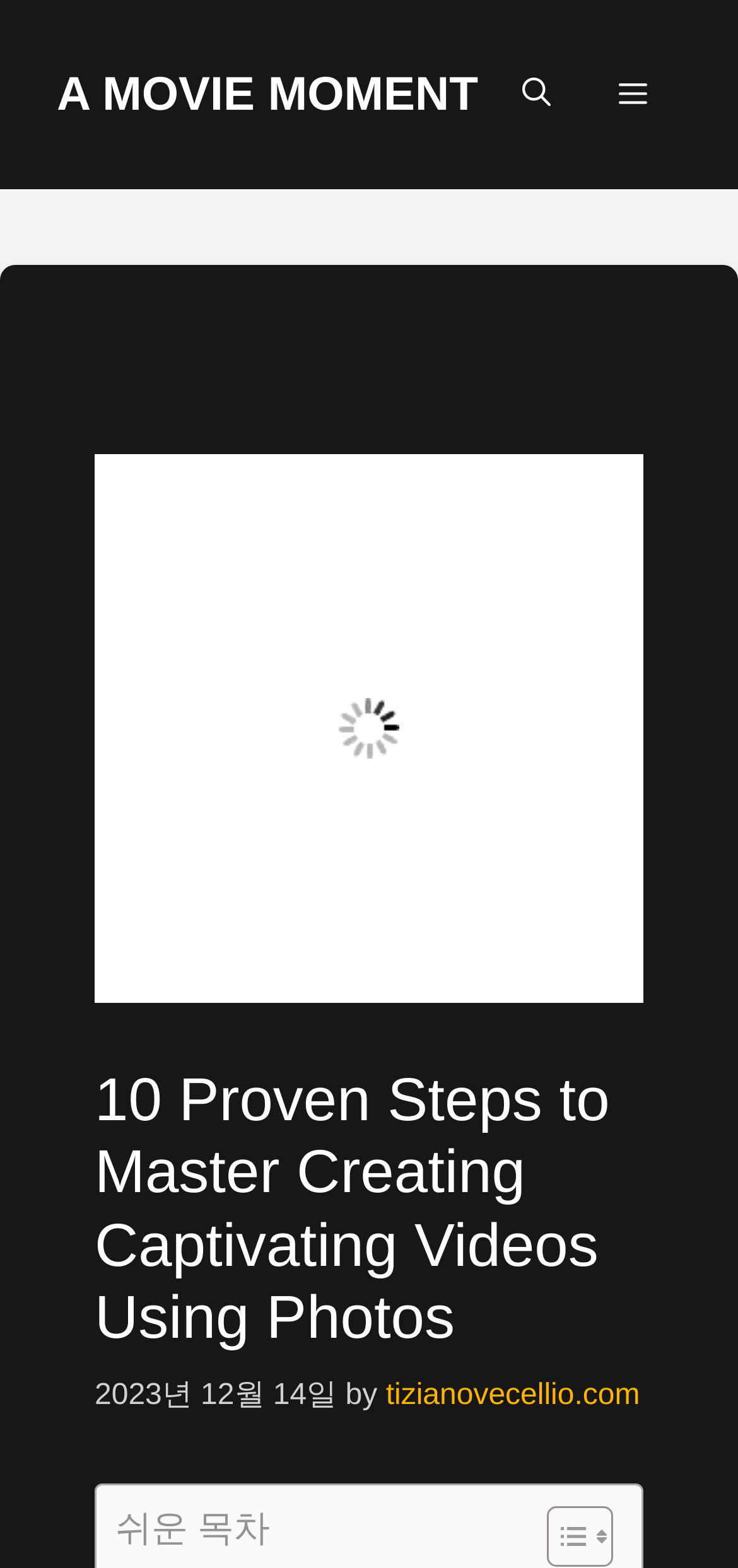Bounding box coordinates are specified in the format (top-left x, top-left y, bottom-right x, bottom-right y). All values are floating point numbers bounded between 0 and 1. Please provide the bounding box coordinate of the region this sentence describes: Menu

[0.792, 0.024, 0.923, 0.097]